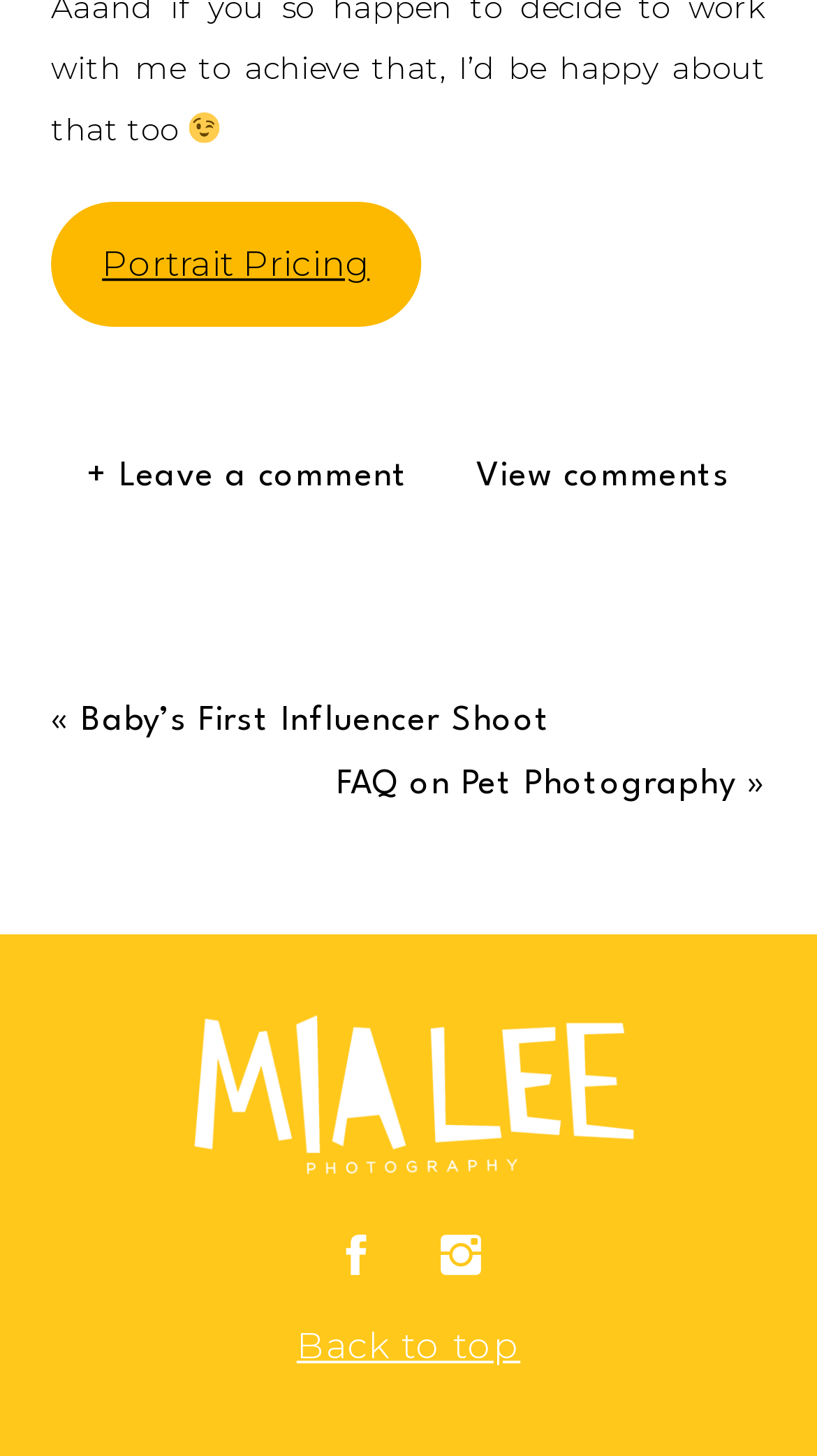Specify the bounding box coordinates of the area to click in order to follow the given instruction: "View Portrait Pricing."

[0.062, 0.138, 0.515, 0.224]